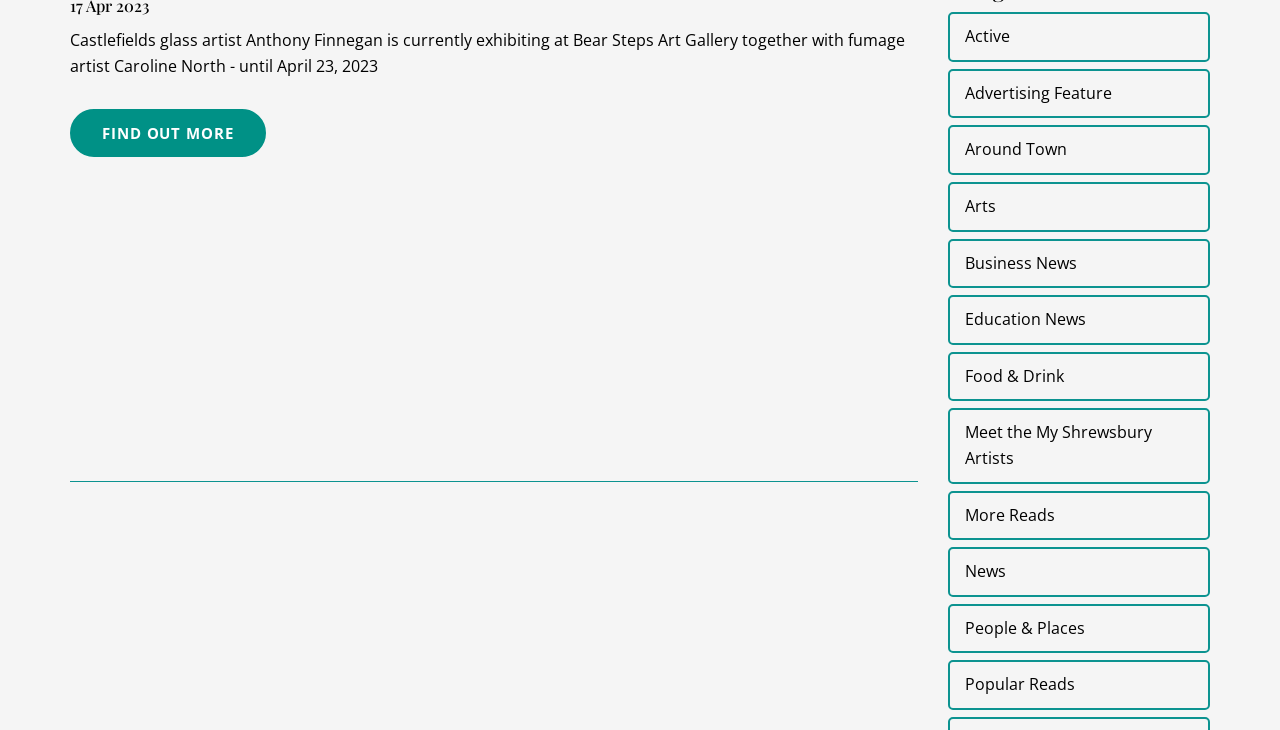Based on the element description "Education News", predict the bounding box coordinates of the UI element.

[0.74, 0.404, 0.945, 0.472]